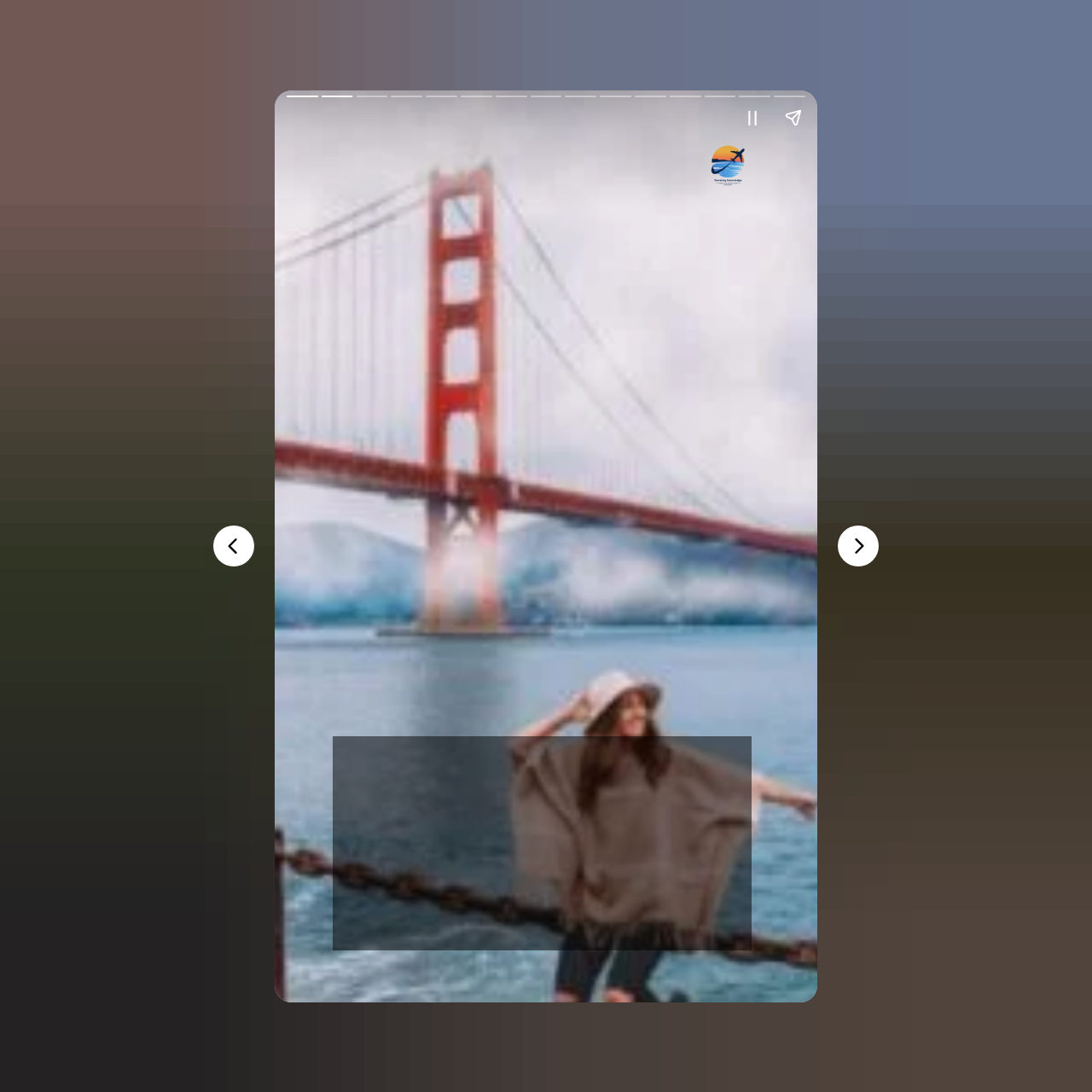What is the location described in the heading?
Based on the visual content, answer with a single word or a brief phrase.

San Francisco, California